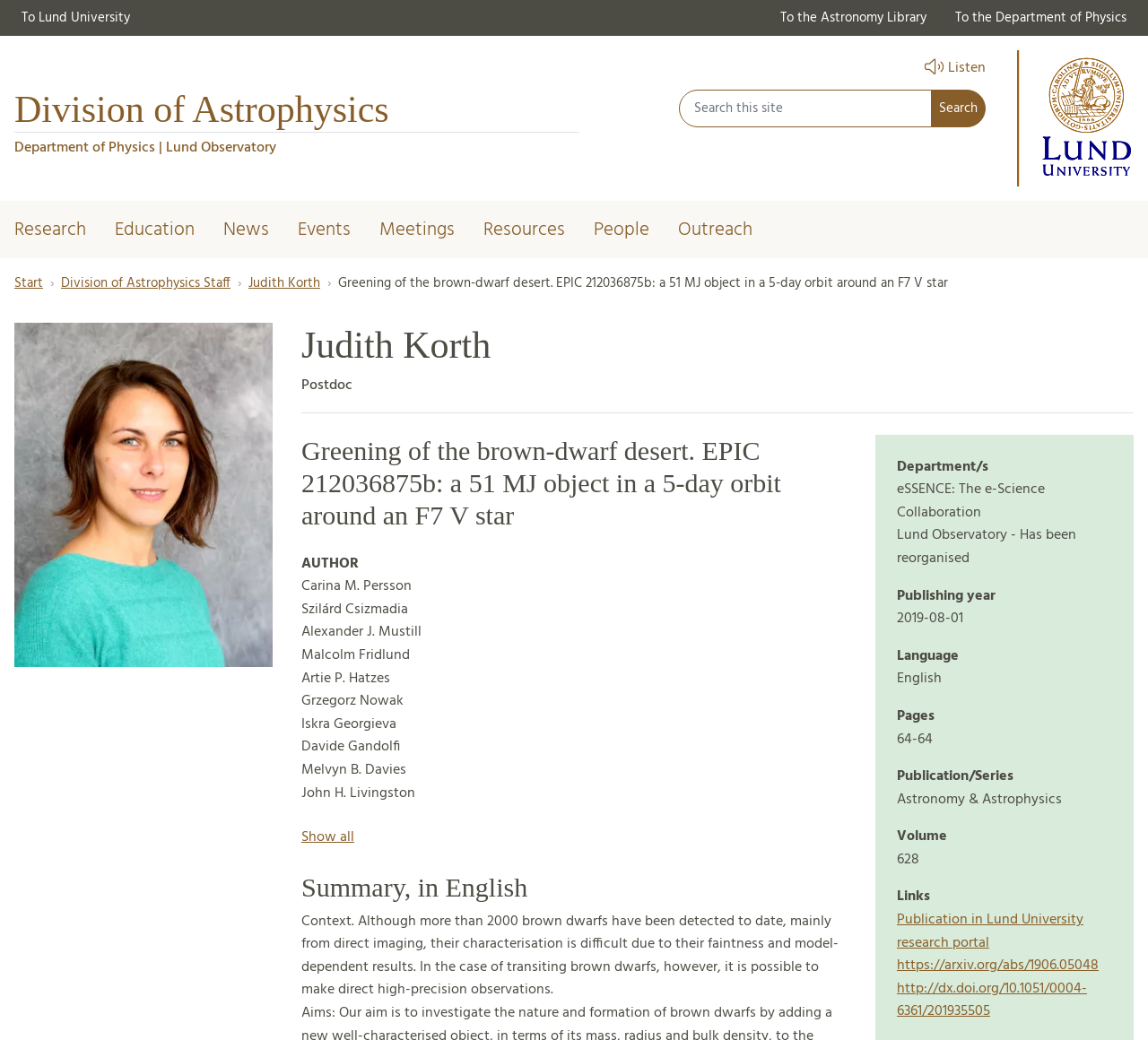Could you find the bounding box coordinates of the clickable area to complete this instruction: "Search for a keyword"?

[0.591, 0.086, 0.812, 0.122]